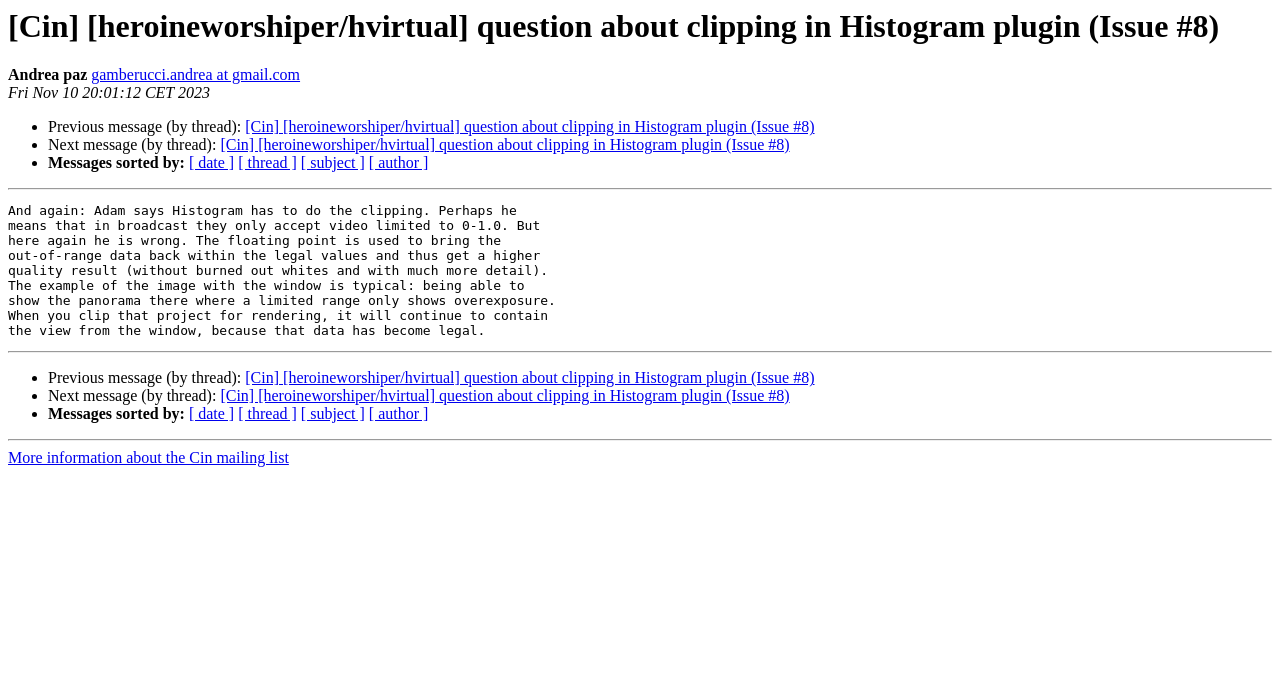Please answer the following question using a single word or phrase: 
What is the topic of the message?

clipping in Histogram plugin